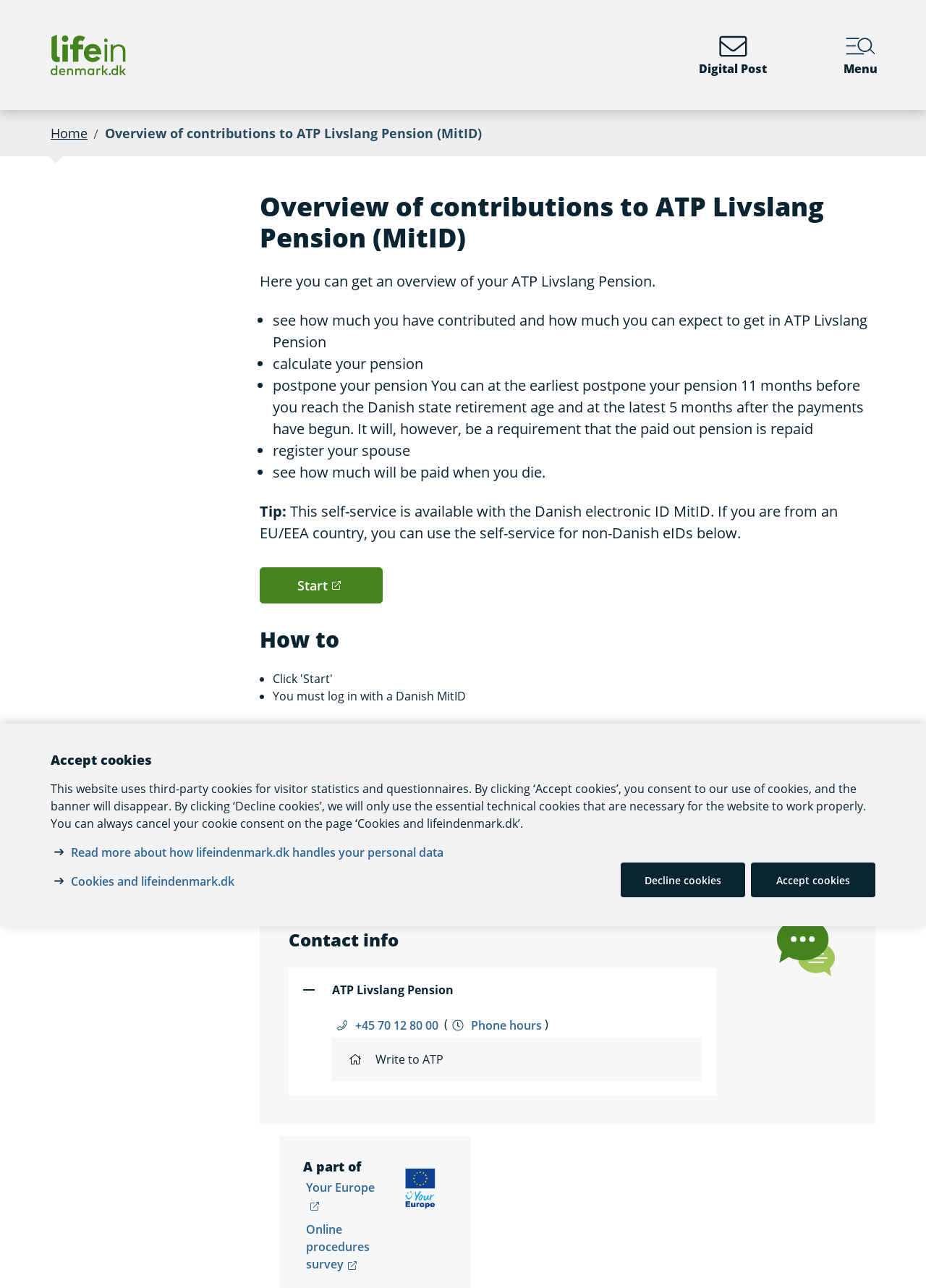Identify the coordinates of the bounding box for the element that must be clicked to accomplish the instruction: "View the 'Overview of contributions to ATP Livslang Pension (non-Danish eID)' page".

[0.33, 0.649, 0.741, 0.662]